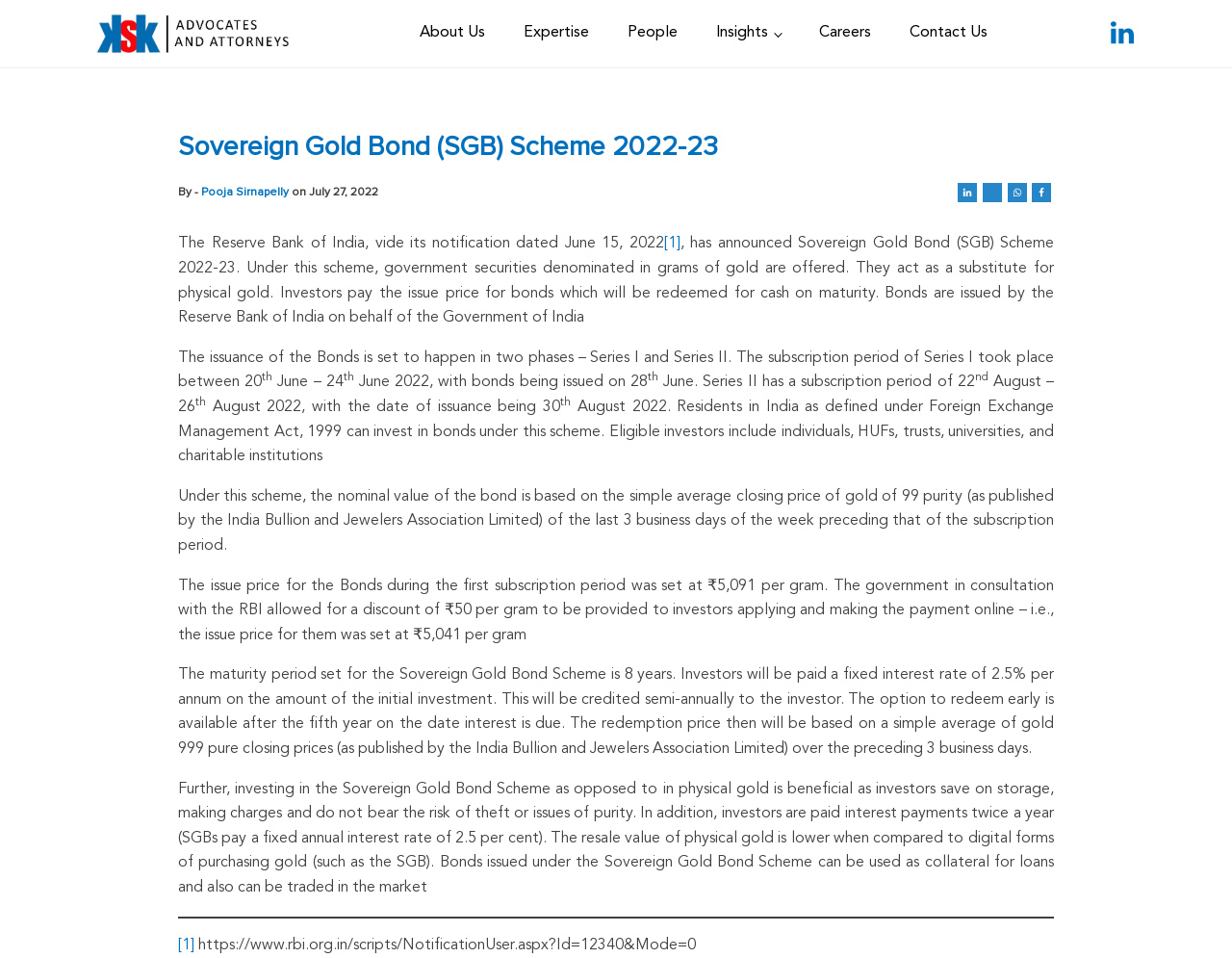Refer to the screenshot and answer the following question in detail:
Who can invest in the Sovereign Gold Bond Scheme?

Residents in India as defined under Foreign Exchange Management Act, 1999 can invest in bonds under this scheme. Eligible investors include individuals, HUFs, trusts, universities, and charitable institutions.